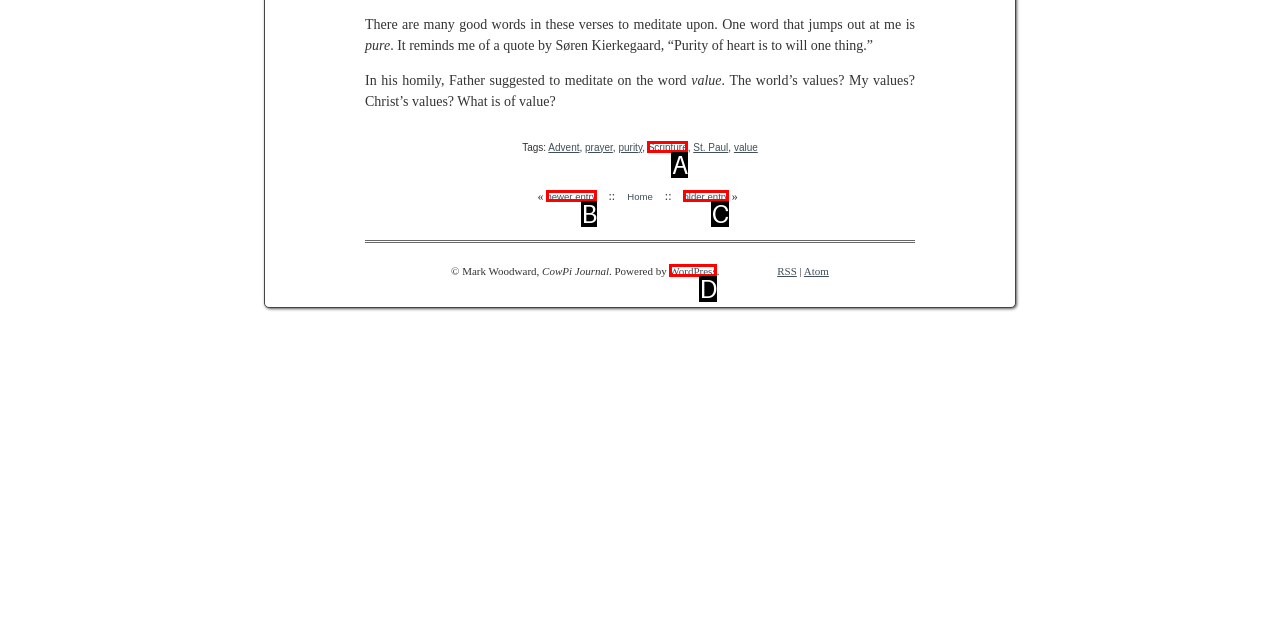Identify the HTML element that best matches the description: newer entry. Provide your answer by selecting the corresponding letter from the given options.

B